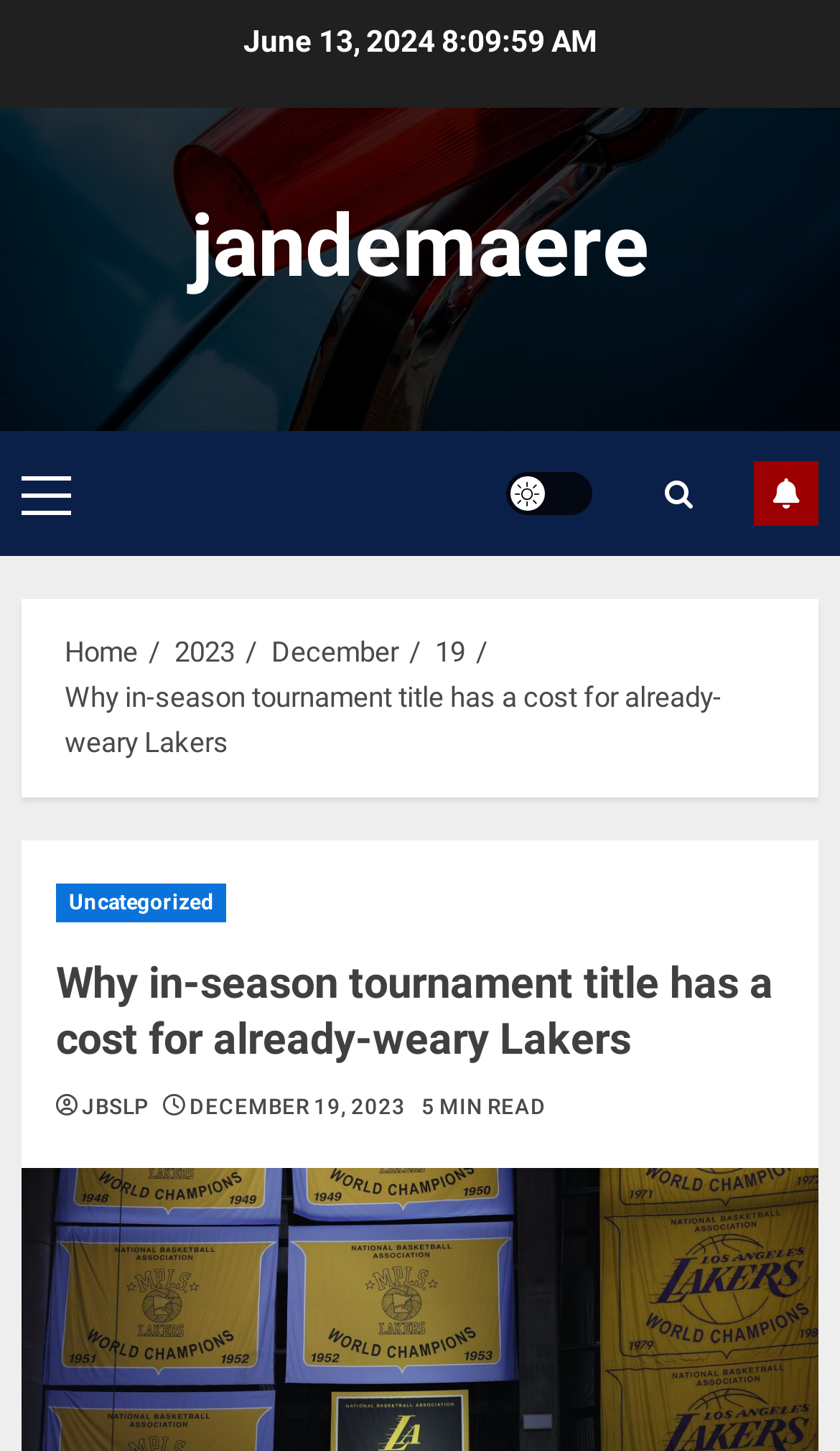Using the elements shown in the image, answer the question comprehensively: What is the author of the article?

I found the author of the article by looking at the header section, where it says 'JBSLP' in a link element.